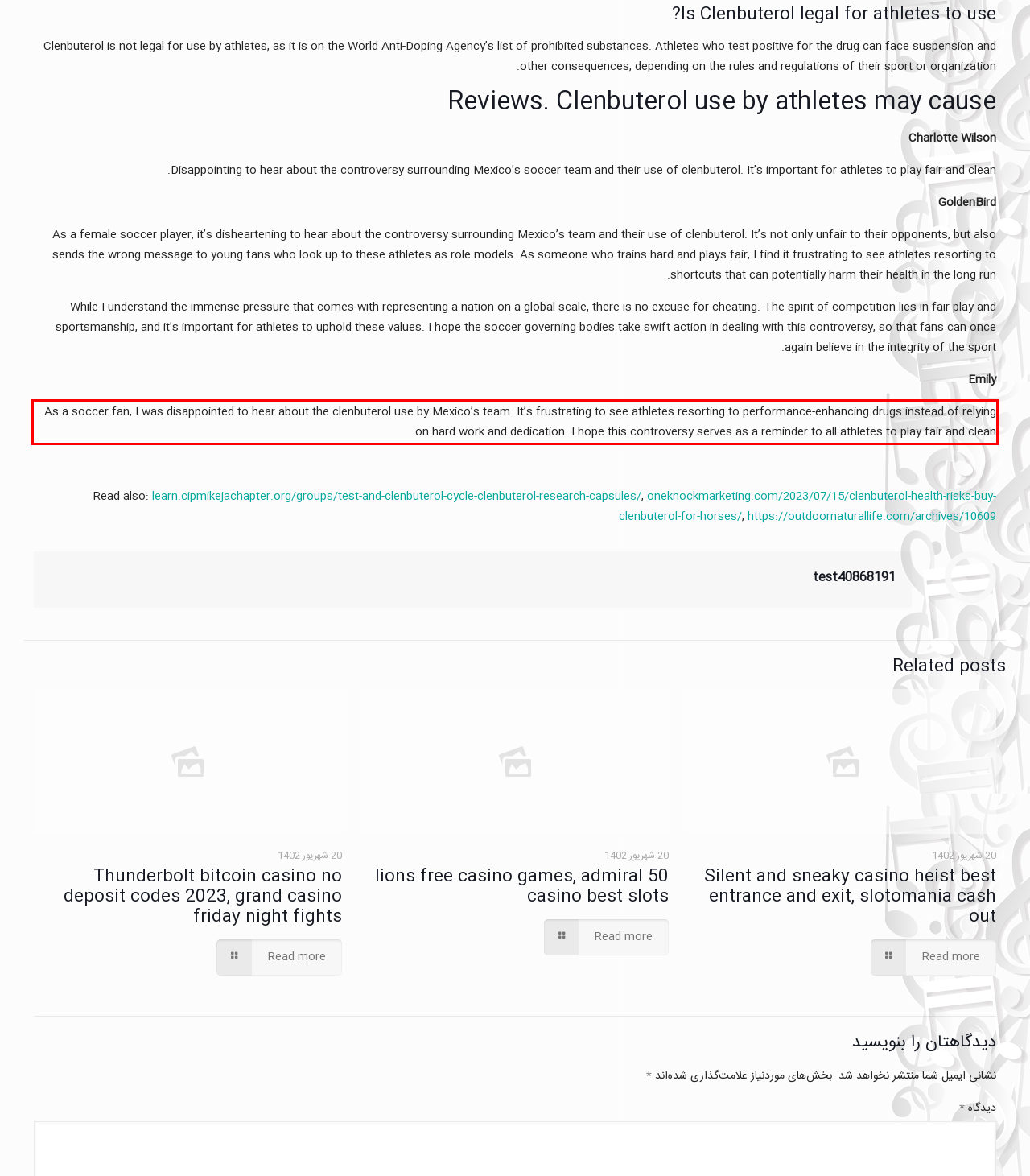Review the screenshot of the webpage and recognize the text inside the red rectangle bounding box. Provide the extracted text content.

As a soccer fan, I was disappointed to hear about the clenbuterol use by Mexico’s team. It’s frustrating to see athletes resorting to performance-enhancing drugs instead of relying on hard work and dedication. I hope this controversy serves as a reminder to all athletes to play fair and clean.